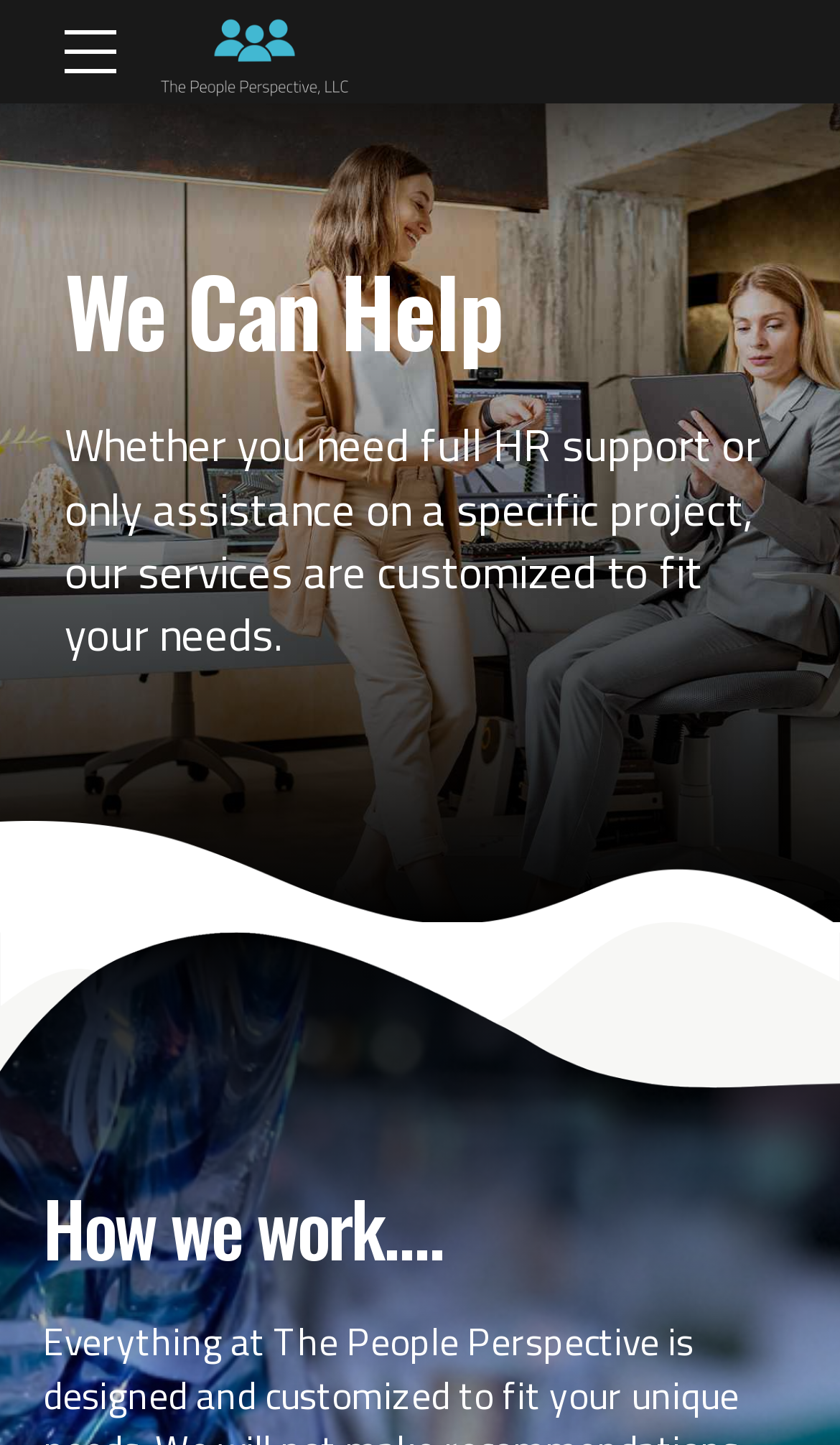Answer this question in one word or a short phrase: What is the focus of the website?

People